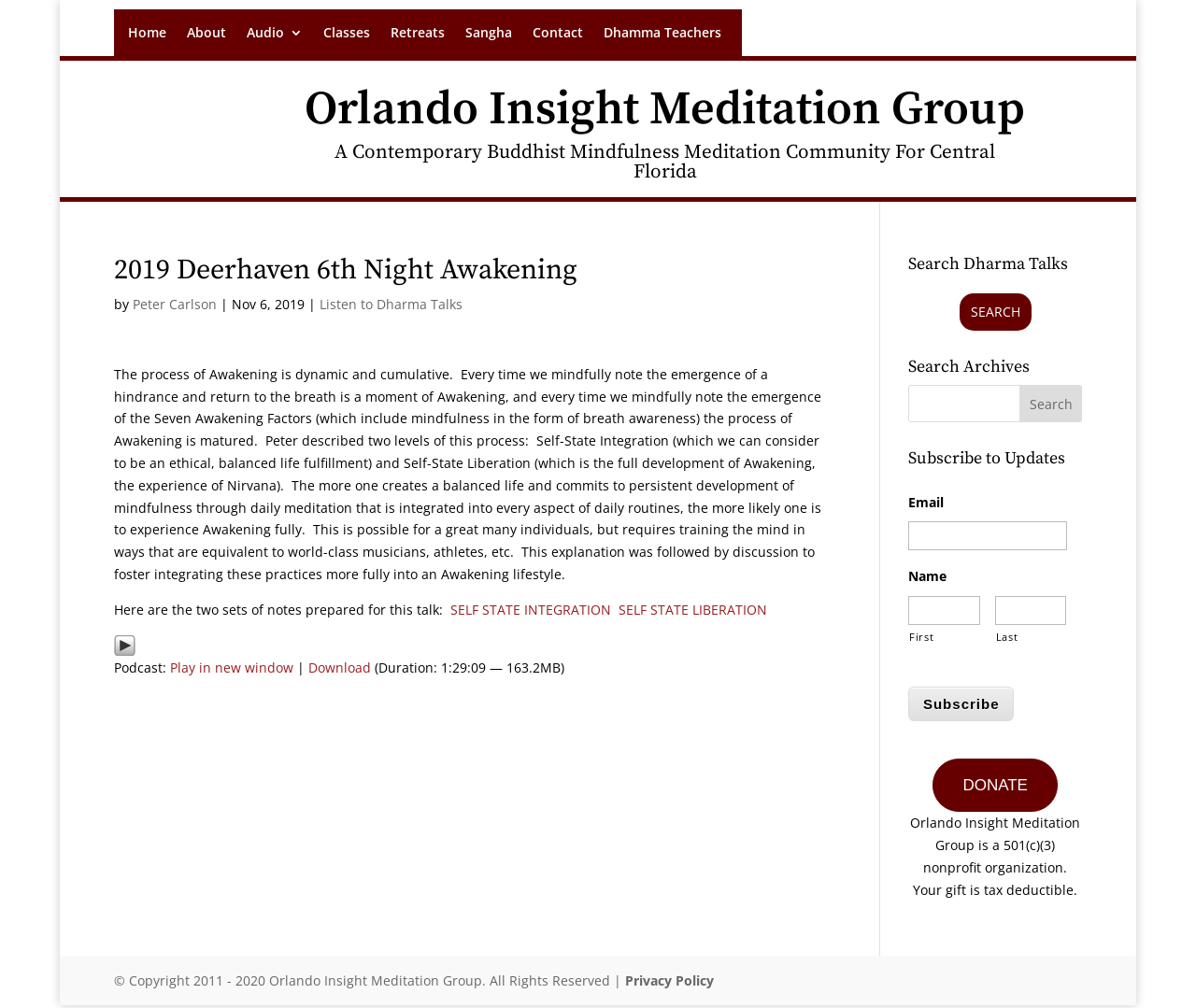Provide a short answer using a single word or phrase for the following question: 
What is the name of the meditation group?

Orlando Insight Meditation Group